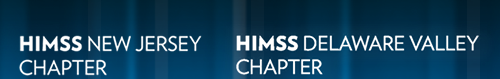How many chapter logos are featured in the image?
From the image, respond with a single word or phrase.

Two